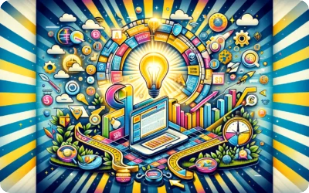Explain what is happening in the image with as much detail as possible.

In this vibrant and dynamic illustration, a laptop takes center stage, symbolizing the digital landscape of modern marketing. Surrounding the laptop are a multitude of colorful icons and graphics, including charts, gears, and clouds, all harmoniously arranged to represent various elements of online success and strategy. A radiant light bulb shines above, symbolizing creativity and innovation, while lush greenery adds a touch of nature, suggesting growth and development. The background is adorned with bold rays of color, creating an energetic atmosphere that reflects the proactive nature of navigating the digital world and enhancing strategies for success. This artwork encapsulates the essence of finding related words and phrases for SEO, emphasizing the importance of creativity and analytical thinking in the online marketing realm.